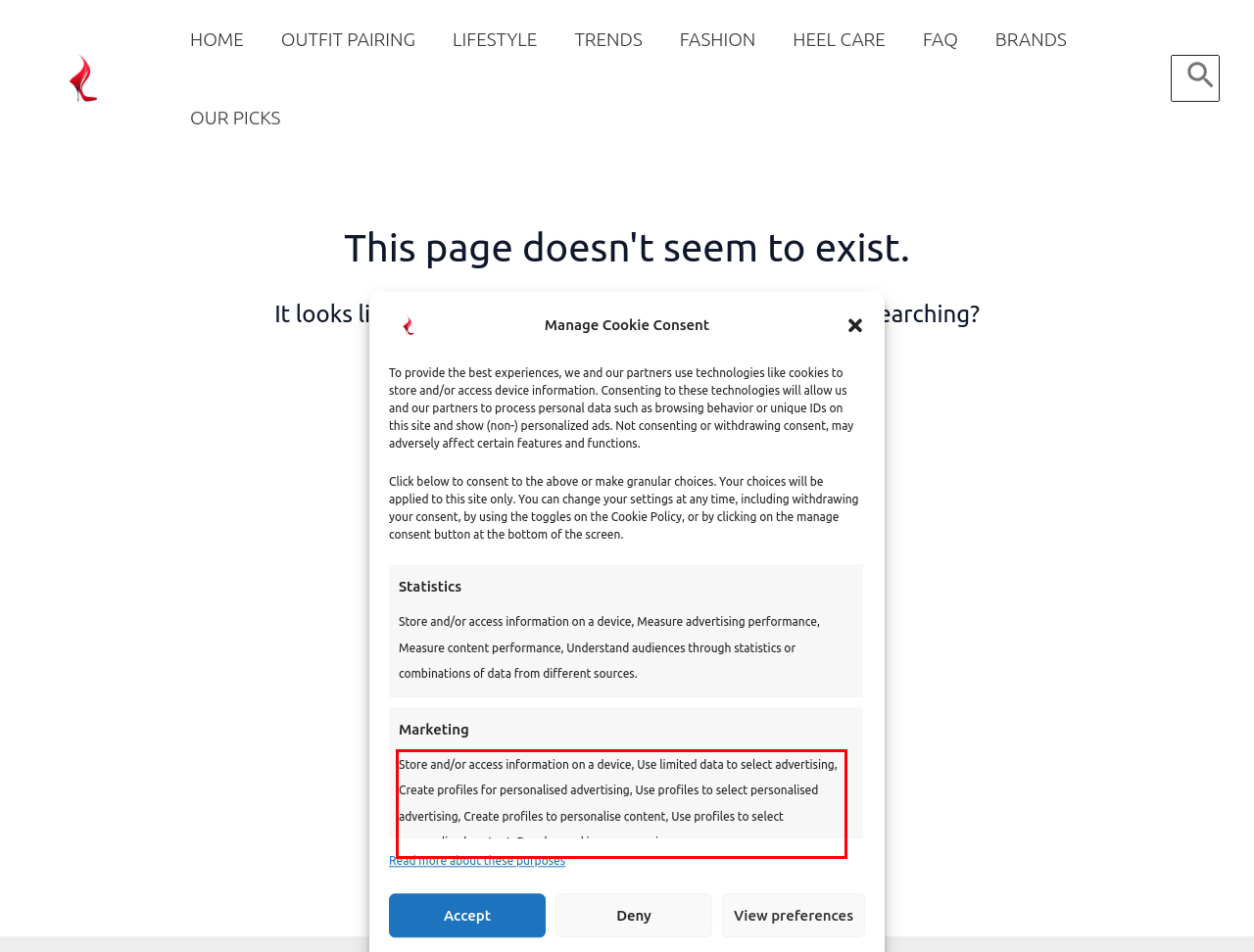You have a screenshot of a webpage with a UI element highlighted by a red bounding box. Use OCR to obtain the text within this highlighted area.

Store and/or access information on a device, Use limited data to select advertising, Create profiles for personalised advertising, Use profiles to select personalised advertising, Create profiles to personalise content, Use profiles to select personalised content, Develop and improve services.